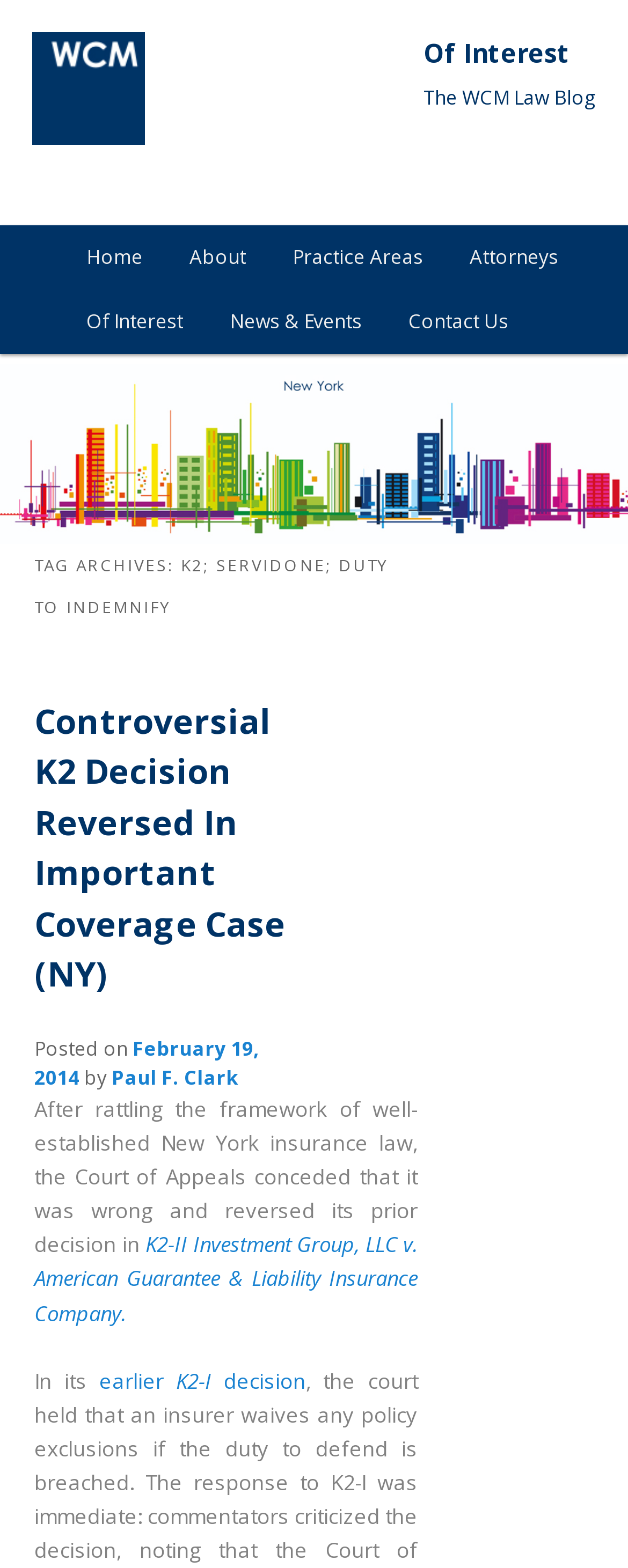Describe all the significant parts and information present on the webpage.

The webpage appears to be a blog or news article page from WCM Law, with a focus on a specific topic related to K2, Servidone, and duty to indemnify. 

At the top left, there is a link to the WCM Law home page, accompanied by an image. On the top right, there are two headings: "Of Interest" and "The WCM Law Blog". 

Below these headings, there is a main menu section with links to various pages, including "Home", "About", "Practice Areas", "Attorneys", "Of Interest", "News & Events", and "Contact Us". 

The main content of the page is a news article or blog post, with a heading "TAG ARCHIVES: K2; SERVIDONE; DUTY TO INDEMNIFY". The article has a title "Controversial K2 Decision Reversed In Important Coverage Case (NY)" and is accompanied by a link to the full article. 

Below the title, there is a section with the posting date, "February 19, 2014", and the author's name, "Paul F. Clark". The article's content is a summary of a court case, discussing the reversal of a prior decision in "K2-II Investment Group, LLC v. American Guarantee & Liability Insurance Company".